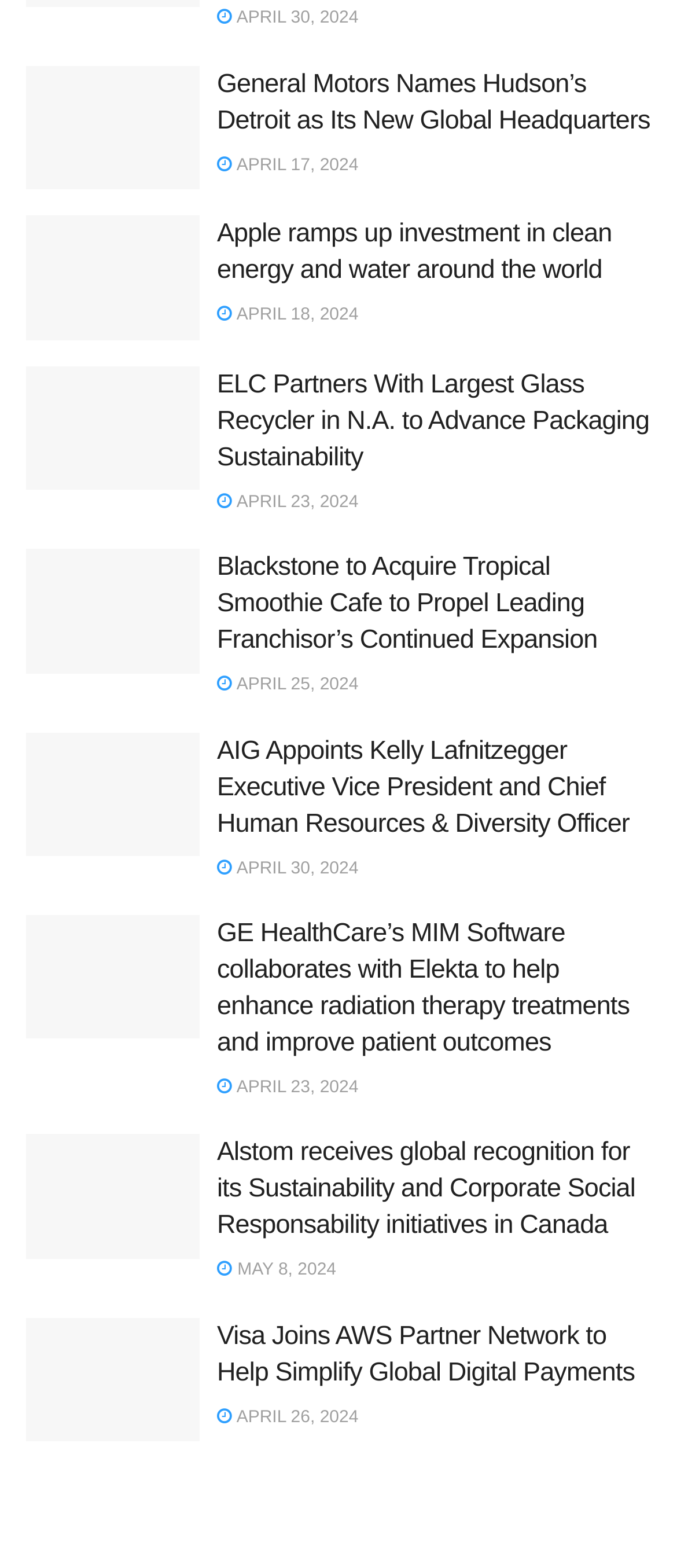Use one word or a short phrase to answer the question provided: 
How many articles are on this webpage?

9